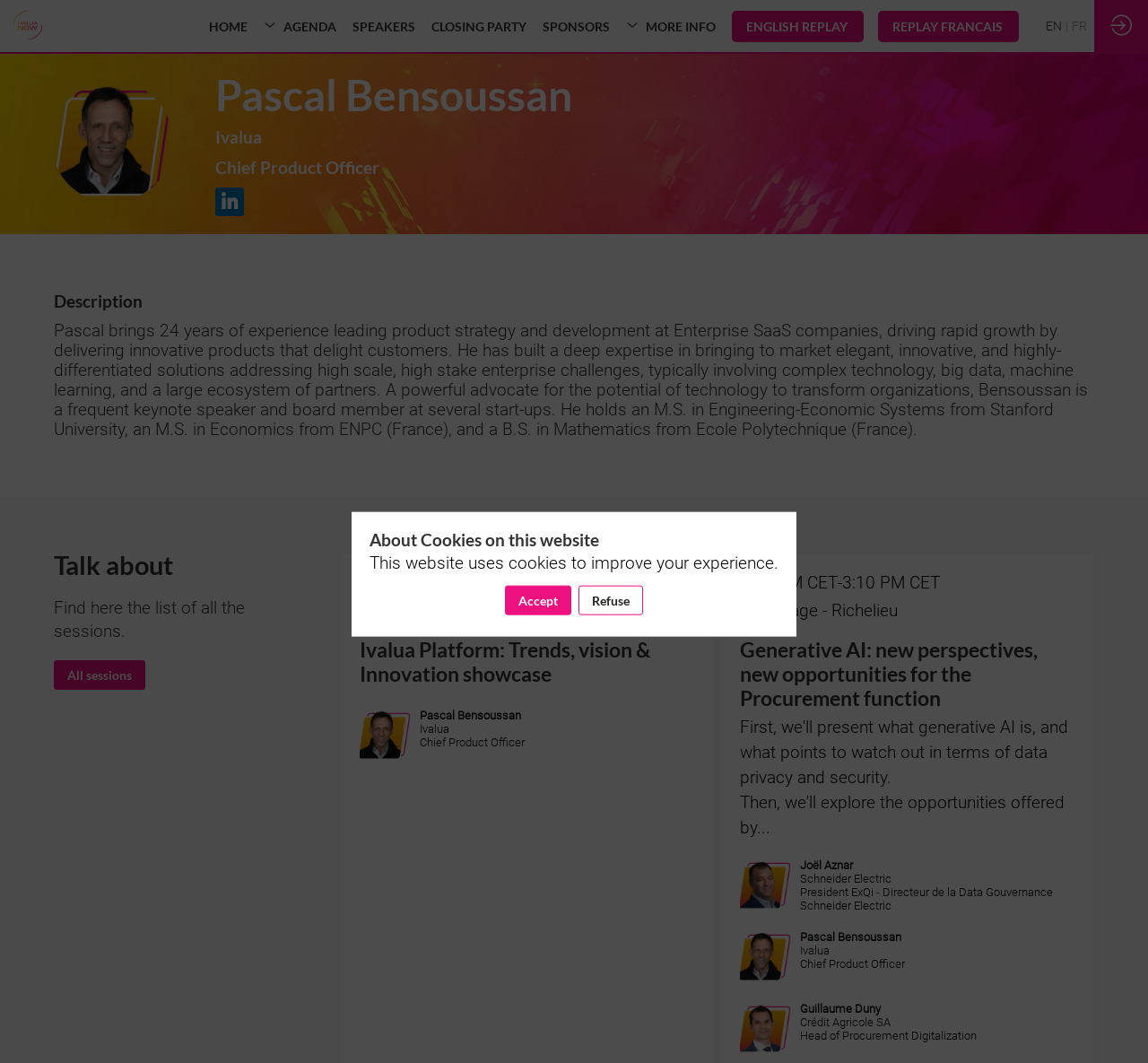Construct a thorough caption encompassing all aspects of the webpage.

The webpage appears to be a conference or event page, specifically for the Ivalua NOW EMEA - 2024 event. At the top of the page, there is a banner image with the event name and a link to the event. Below the banner, there are two buttons, one for English replay and one for French replay.

On the left side of the page, there is a section with the title "Pascal Bensoussan" and a heading that reads "Chief Product Officer" at Ivalua. Below this, there is a brief description of Pascal's experience and expertise.

To the right of Pascal's section, there are several links and buttons. The links are labeled "13 MARCH", "14 MARCH", "DATES & TIMES", "HOW TO COME TO IVALUA NOW", "CAR SHARING", "HOTELS", and "ESG". Below these links, there are two buttons, one for English replay and one for French replay, which are identical to the ones at the top of the page.

Further down the page, there is a section with the title "Description" and a lengthy text that describes Pascal's background and experience. Below this, there is a heading that reads "Talk about" and a button labeled "All sessions".

The page also features a schedule of events, with timings and locations listed. The events include "Ivalua Platform: Trends, vision & Innovation showcase" and "Generative AI: new perspectives, new opportunities for the Procurement function". Each event has a speaker listed, along with their title and company.

At the bottom of the page, there is a section with a heading that reads "About Cookies on this website" and a brief description of how the website uses cookies. There are also two buttons, one to accept cookies and one to refuse.

Overall, the webpage appears to be a conference or event page, with information about the event, speakers, and schedule, as well as a section about cookies on the website.